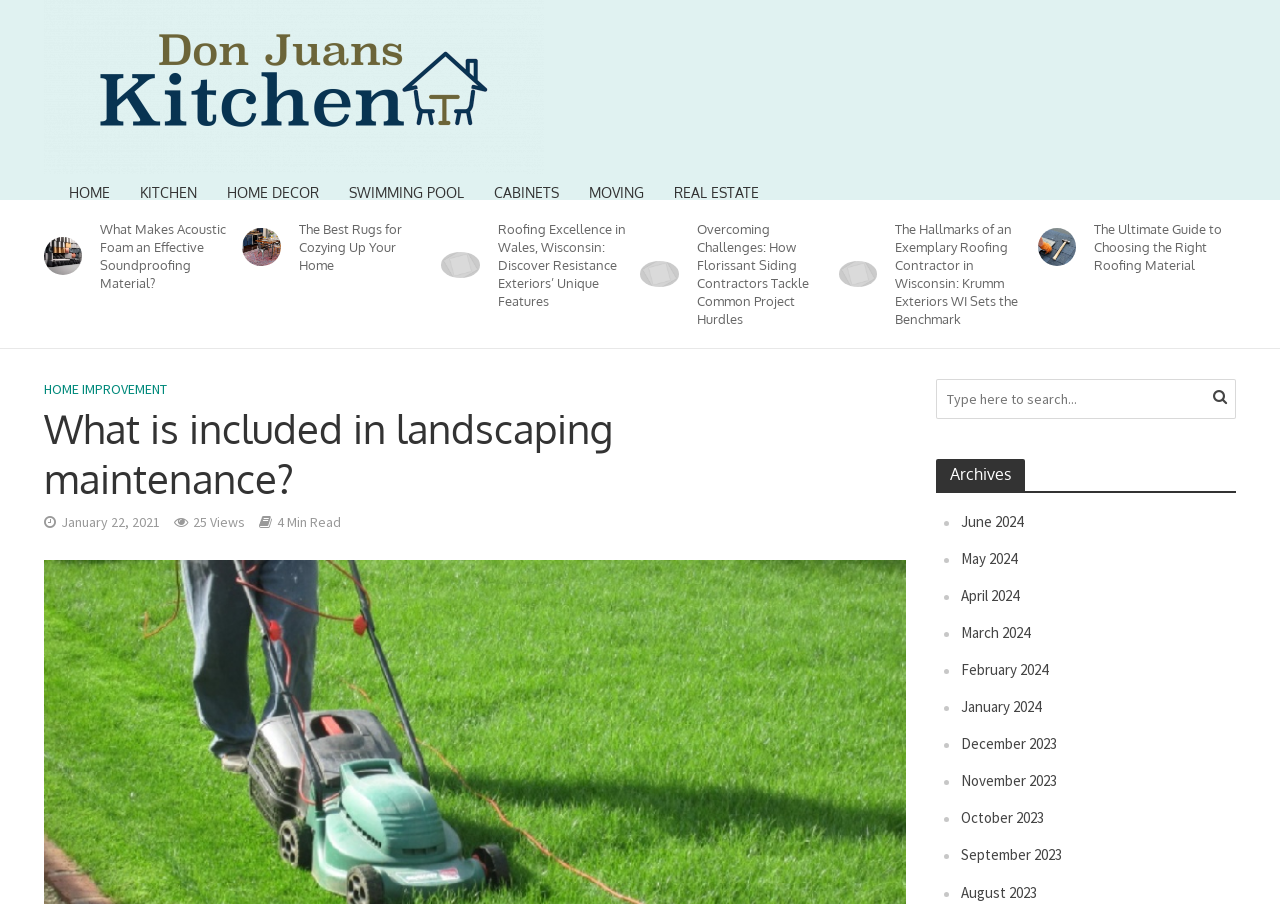Please give a concise answer to this question using a single word or phrase: 
What is the purpose of the textbox at the top right corner?

Search